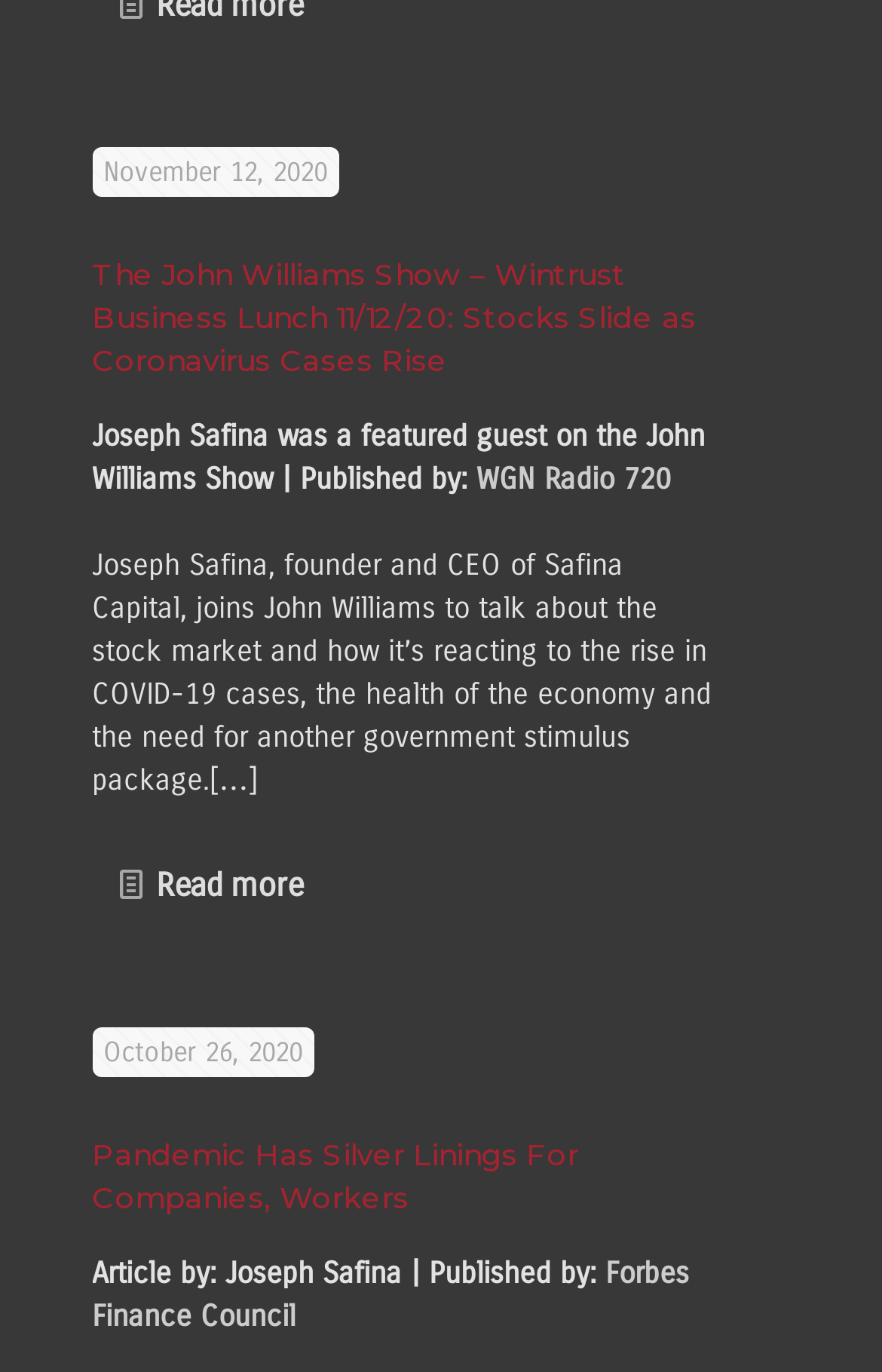How many articles are on this page?
Please provide a single word or phrase as your answer based on the image.

2